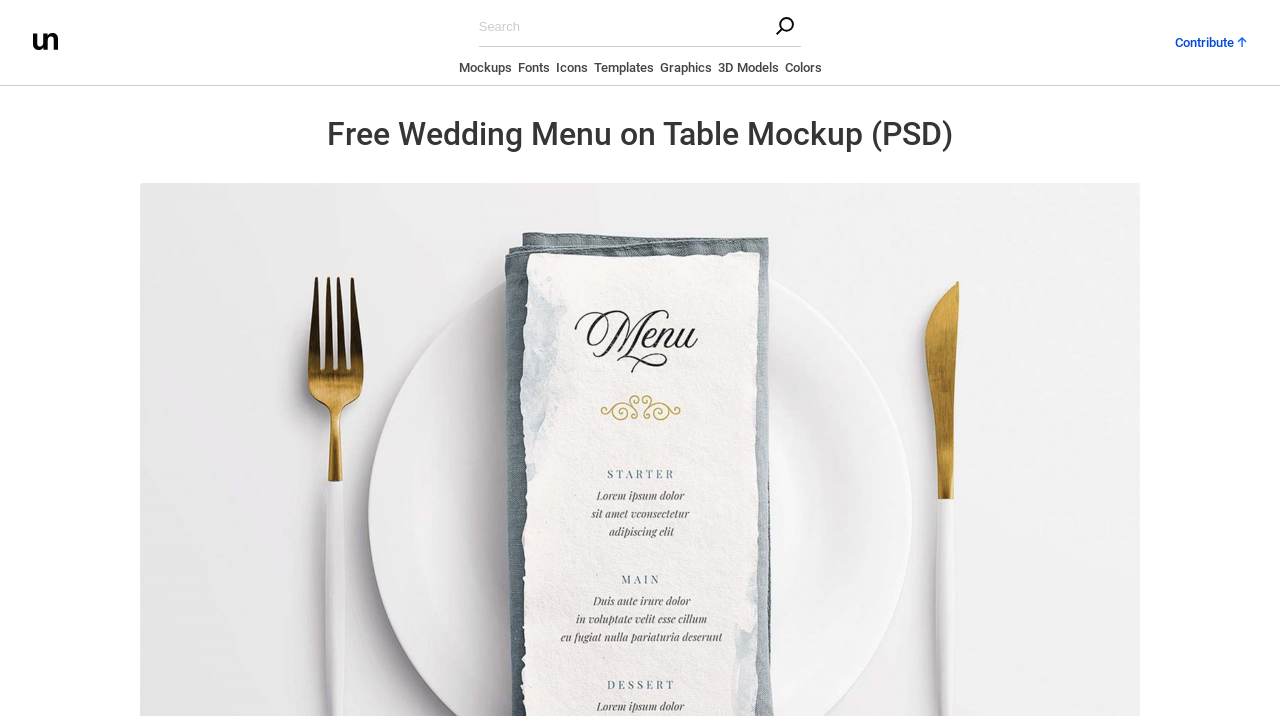What is the purpose of this webpage?
Respond with a short answer, either a single word or a phrase, based on the image.

Showcase menu design